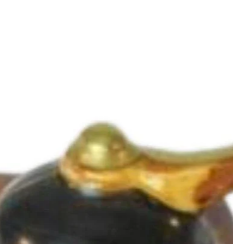Explain what the image portrays in a detailed manner.

The image features a finely crafted Limoges box figurine designed in the shape of a vintage coffee grinder. This exquisite piece showcases meticulous attention to detail, with a glossy black exterior complemented by elegant gold accents. The handle appears to be intricately fashioned, enhancing the piece's classic charm. Limoges porcelain is renowned for its luxury and artistry, making this coffee grinder box a perfect collectible for enthusiasts of fine craftsmanship and French artistry. This item is part of a broader collection of similarly themed Limoges boxes, reflecting cultural and historical motifs.